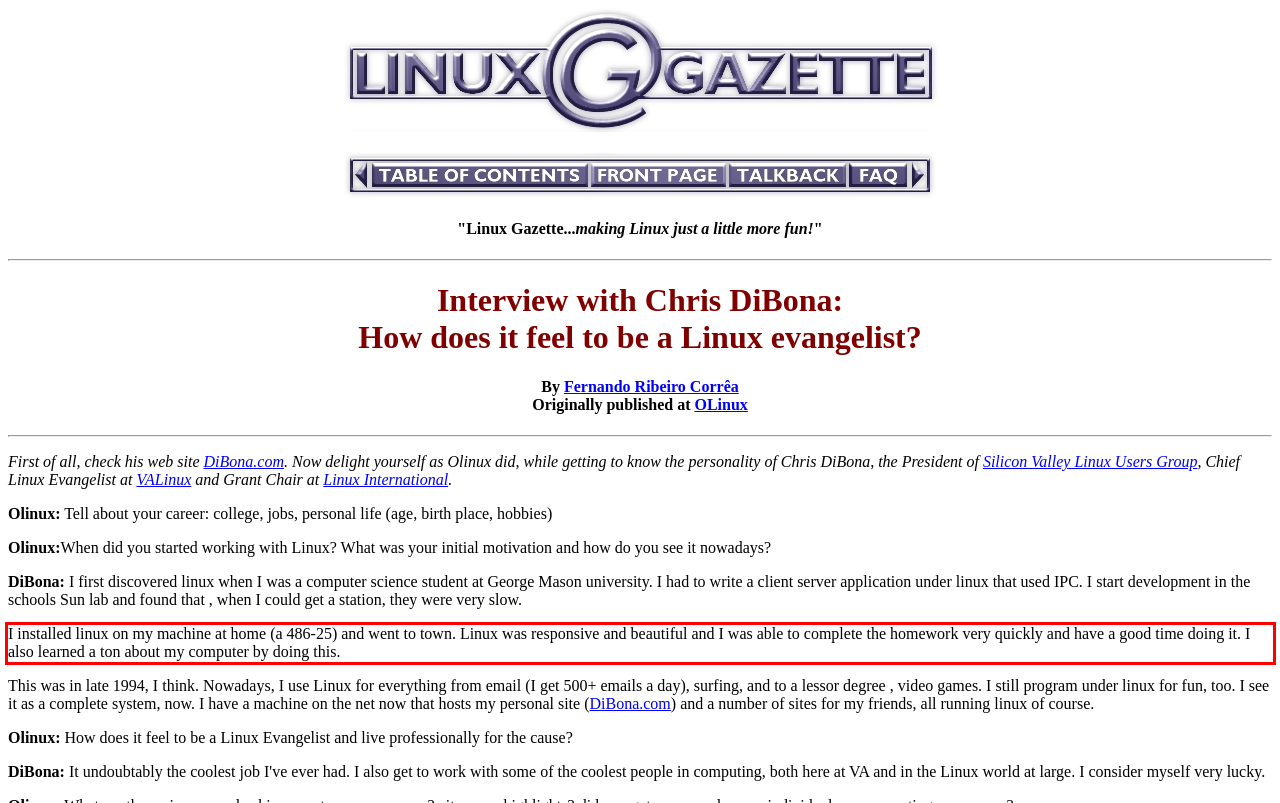Please use OCR to extract the text content from the red bounding box in the provided webpage screenshot.

I installed linux on my machine at home (a 486-25) and went to town. Linux was responsive and beautiful and I was able to complete the homework very quickly and have a good time doing it. I also learned a ton about my computer by doing this.